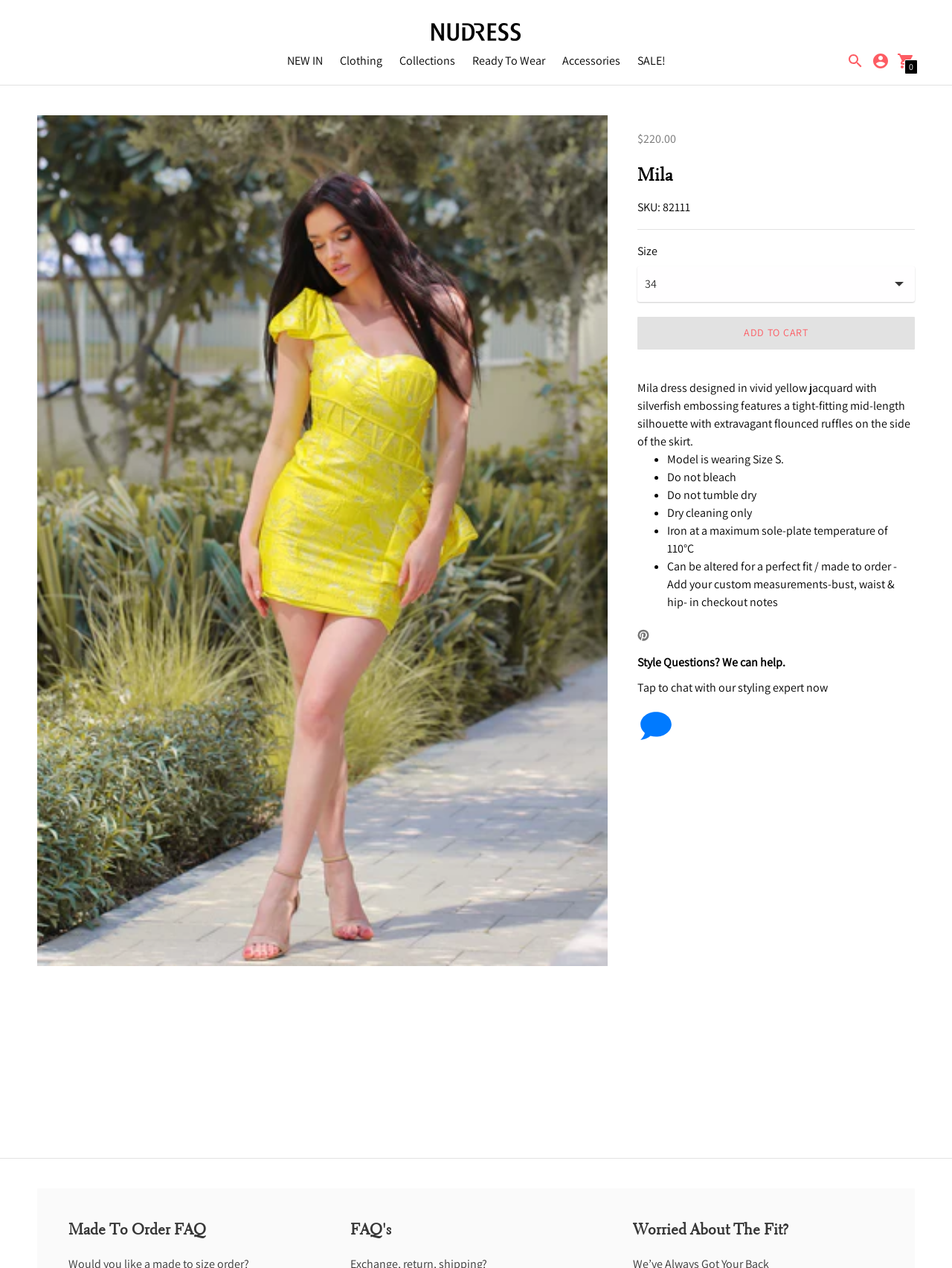Extract the bounding box coordinates for the UI element described as: "Collections".

[0.419, 0.042, 0.478, 0.054]